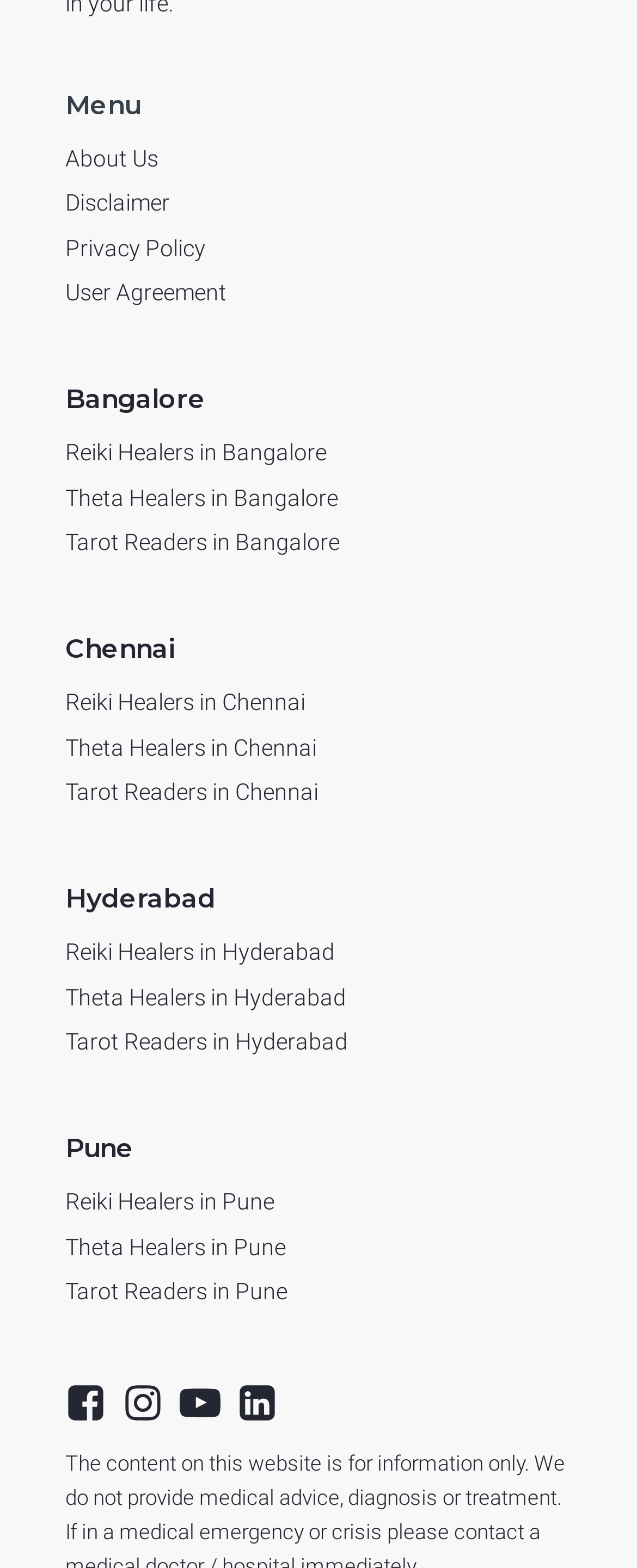Pinpoint the bounding box coordinates of the element to be clicked to execute the instruction: "Click on the Facebook icon".

[0.107, 0.884, 0.162, 0.906]